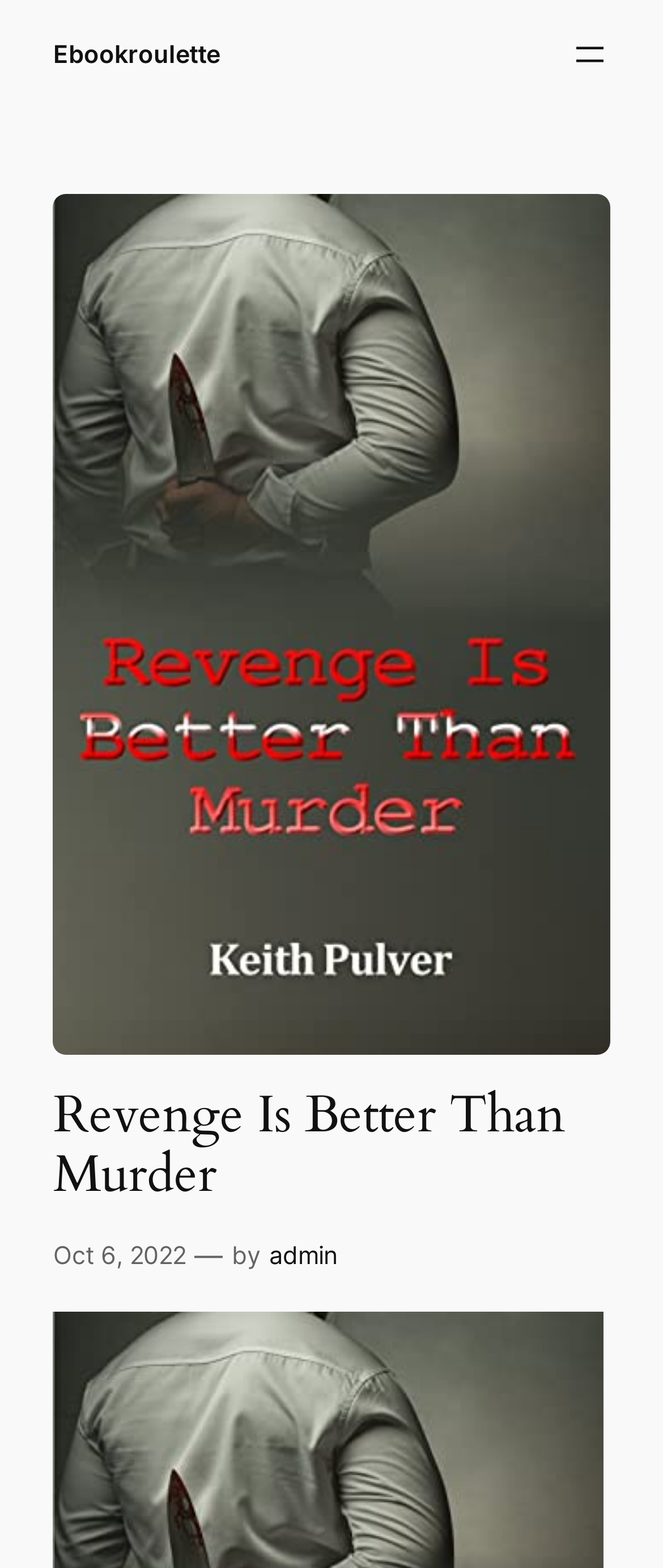Give a detailed account of the webpage's layout and content.

The webpage is titled "Revenge Is Better Than Murder – Ebookroulette". At the top left, there is a link to "Ebookroulette". On the top right, a button labeled "Open menu" is positioned, which has a popup menu. 

Below the top section, a large figure takes up most of the width, spanning from the left to the right side of the page. Above the figure, a heading with the title "Revenge Is Better Than Murder" is centered. 

At the bottom left of the figure, a time element displays the date "Oct 6, 2022". Next to the date, there are two static text elements, one with an em dash and the other with the word "by". Following these, a link to the author "admin" is provided.